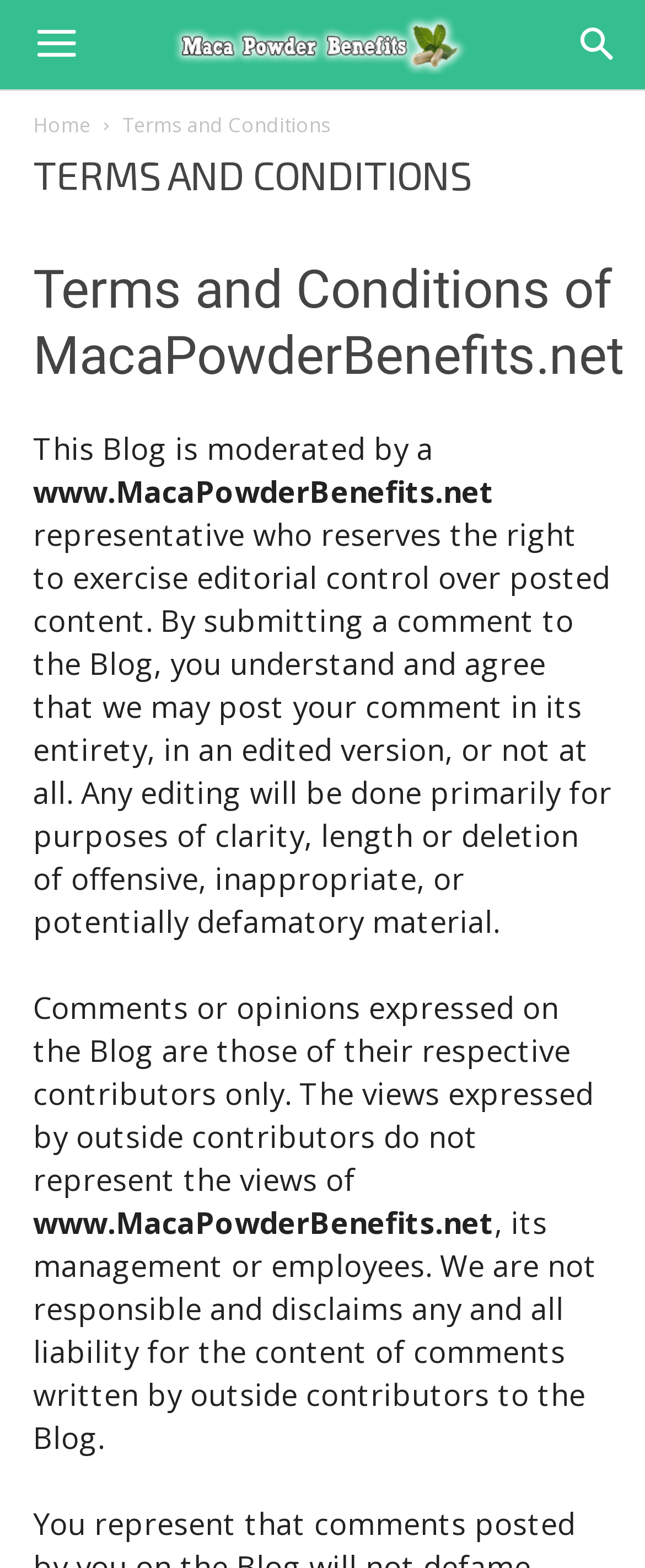Produce a meticulous description of the webpage.

The webpage is about the Terms and Conditions of MacaPowderBenefits.net. At the top right corner, there are two links, one with a '\ue80a' icon and another with a '\ue83e' icon. Below these links, there is an image of "Maca Powder Benefits" logo, taking up about half of the screen width. 

On the left side, there are three links: "Home" and two others not specified. Next to the "Home" link, there is a heading "Terms and Conditions" in a larger font, followed by a subheading "Terms and Conditions of MacaPowderBenefits.net". 

Below the headings, there is a paragraph of text explaining that the blog is moderated by a representative of MacaPowderBenefits.net, who reserves the right to exercise editorial control over posted content. The text also explains the rules for submitting comments to the blog. 

Further down, there is another paragraph of text stating that comments or opinions expressed on the blog are those of their respective contributors only and do not represent the views of MacaPowderBenefits.net, its management, or employees. The text also disclaims any liability for the content of comments written by outside contributors to the blog.